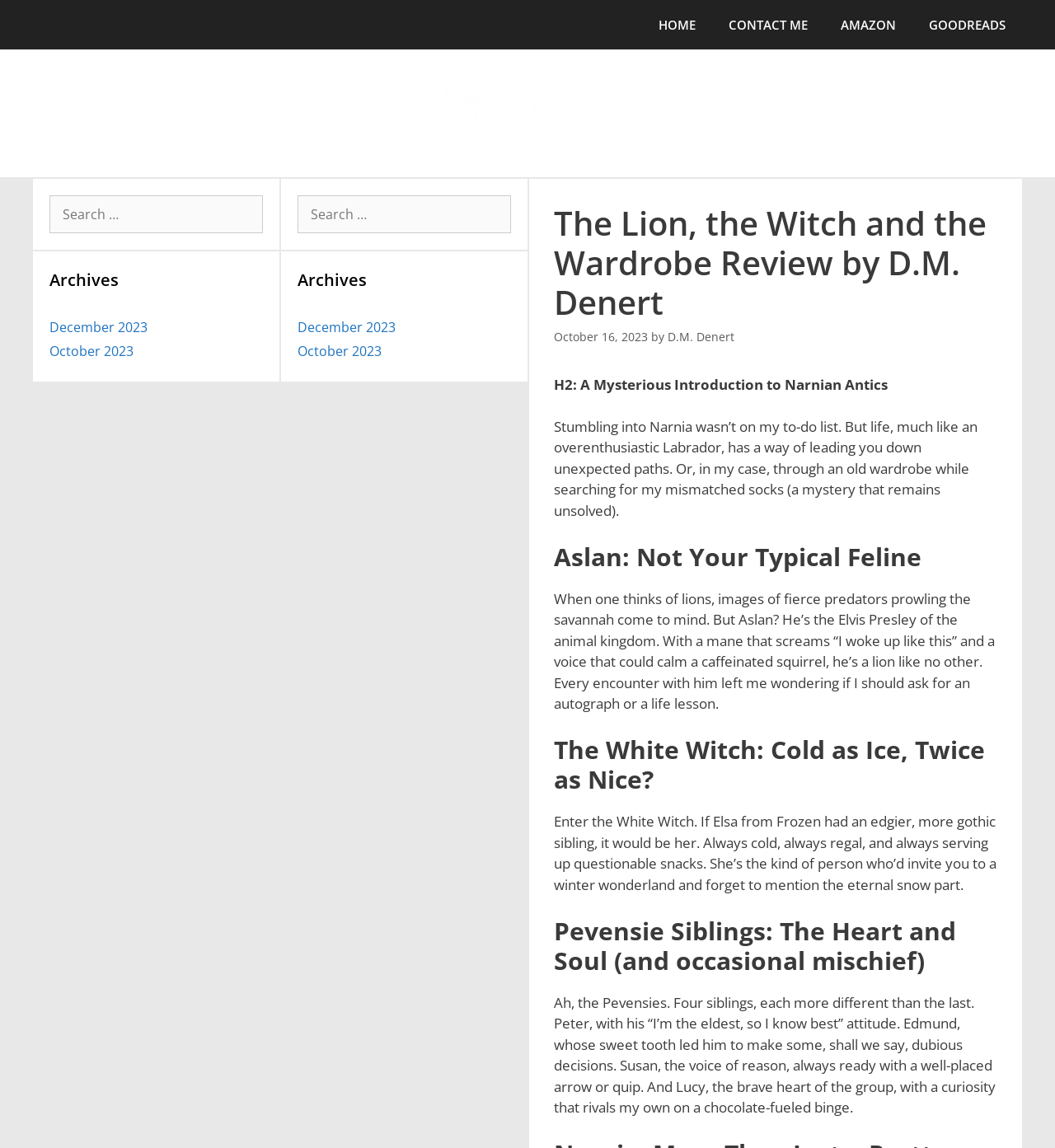What is the name of the website?
Please respond to the question with as much detail as possible.

I found the name of the website by looking at the banner element, which contains a link with the text 'D.M. Denert Official Website'.